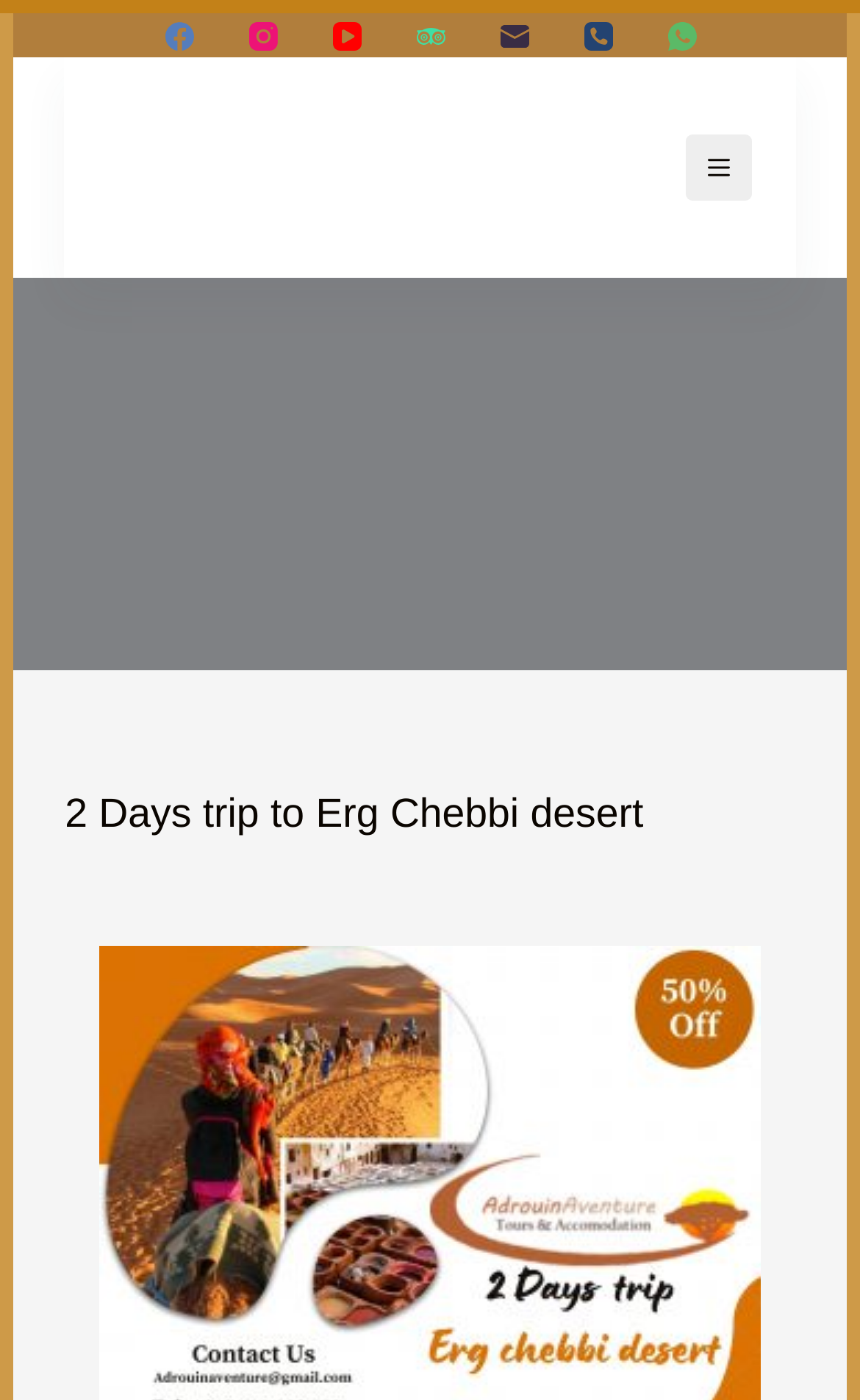Highlight the bounding box coordinates of the element you need to click to perform the following instruction: "Click the Email link."

[0.581, 0.015, 0.614, 0.035]